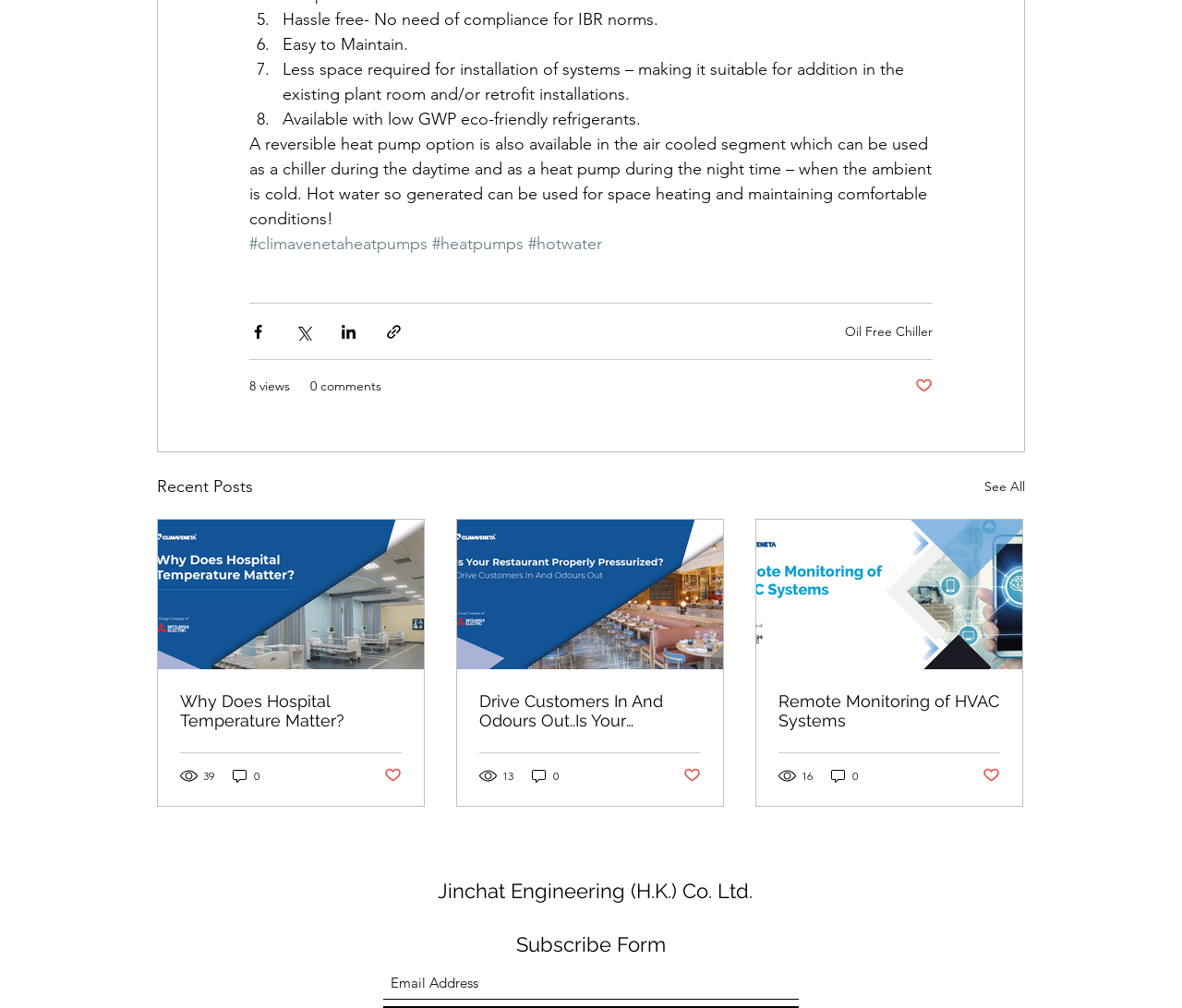Please identify the bounding box coordinates for the region that you need to click to follow this instruction: "Read more about Oil Free Chiller".

[0.715, 0.32, 0.789, 0.337]